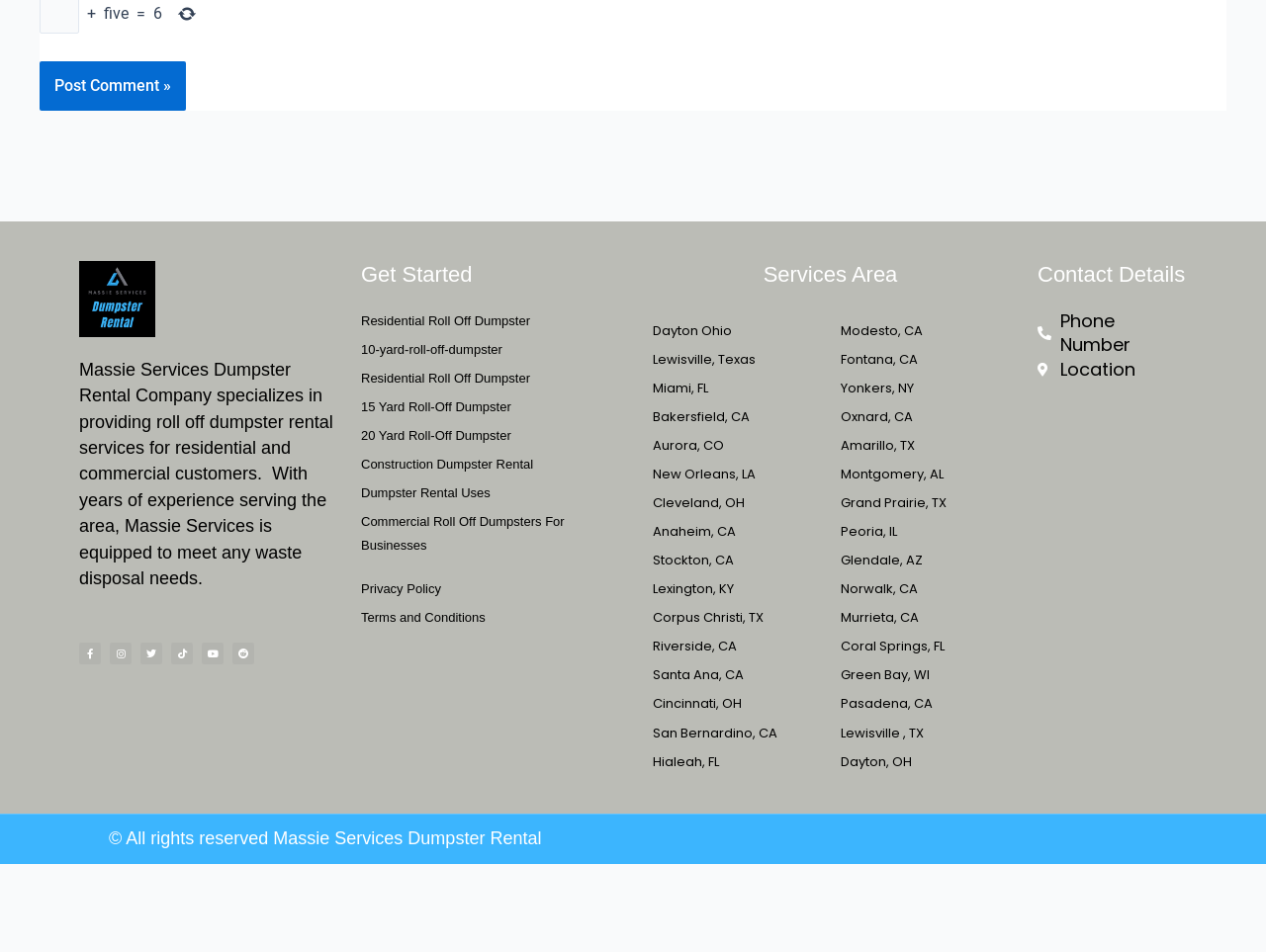Can you show the bounding box coordinates of the region to click on to complete the task described in the instruction: "Click the 'Facebook-f' link"?

[0.062, 0.701, 0.088, 0.735]